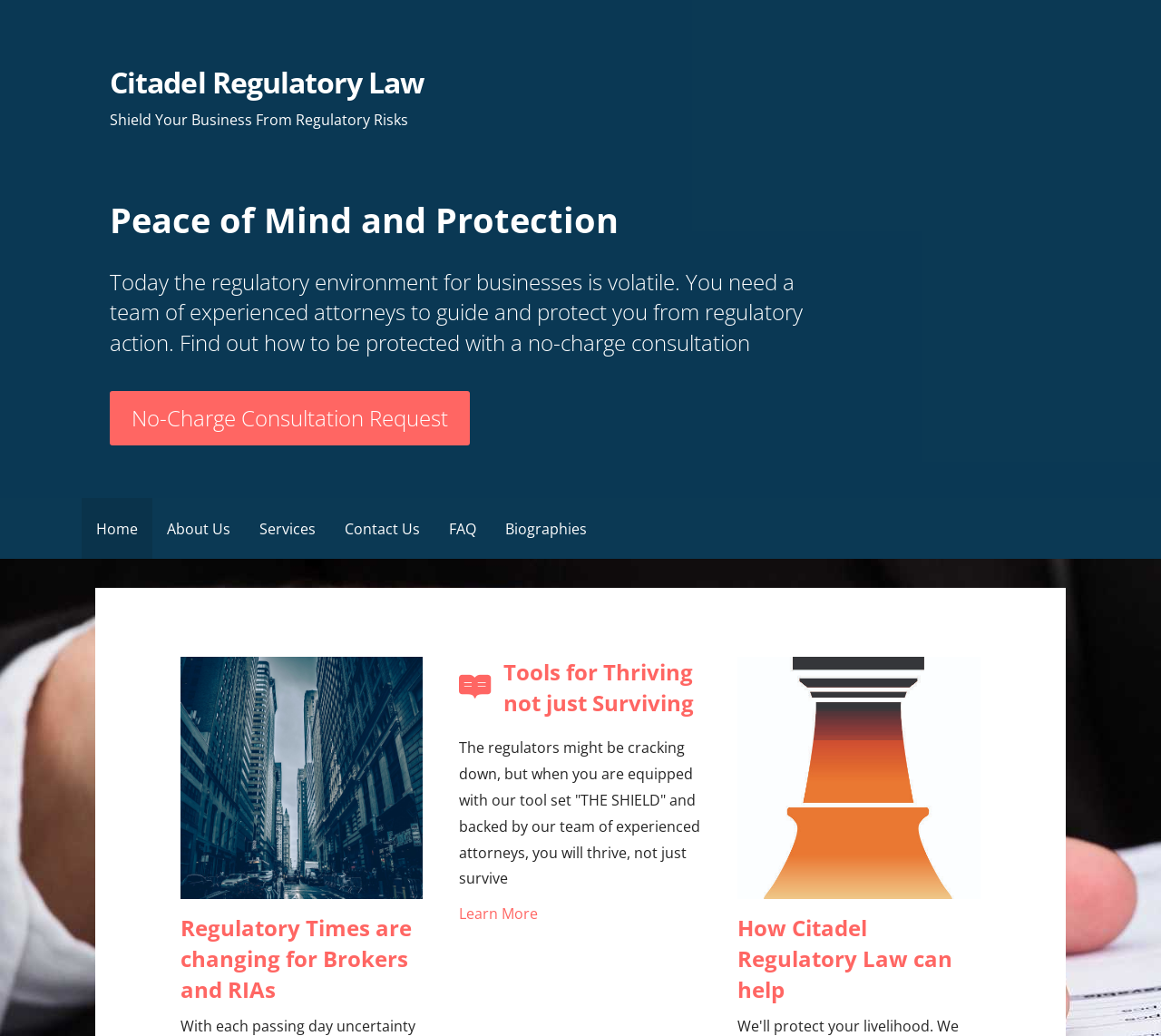Provide the bounding box coordinates of the HTML element described by the text: "Home".

[0.07, 0.481, 0.131, 0.54]